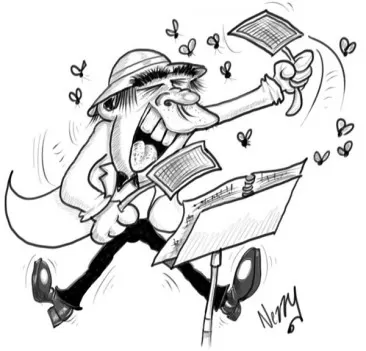Provide a short answer using a single word or phrase for the following question: 
What is surrounding the conductor?

Whimsical musical notes